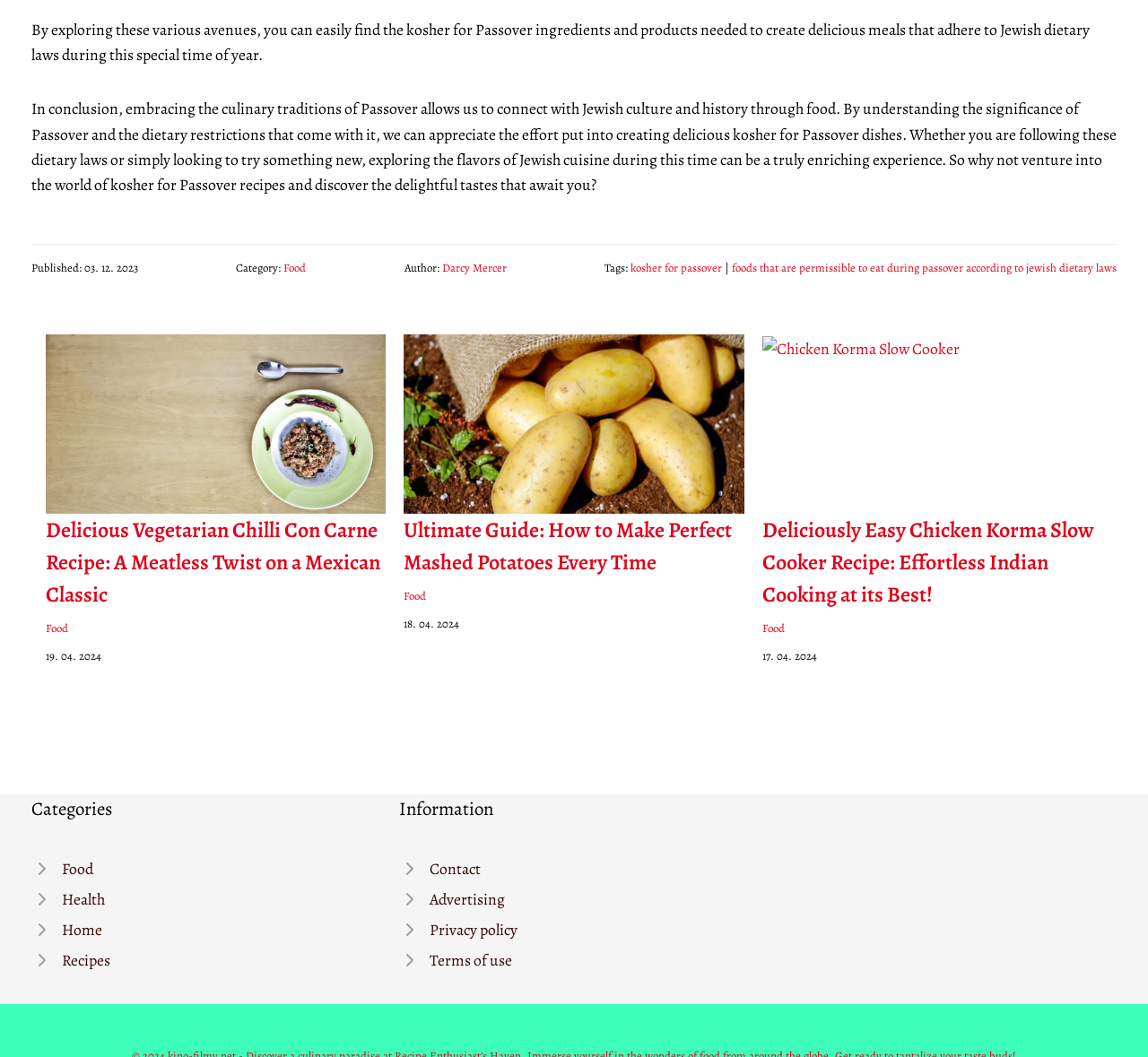Analyze the image and answer the question with as much detail as possible: 
What is the category of the link 'Health'? 

The link 'Health' is listed under the heading 'Information', indicating that it is a category related to information.